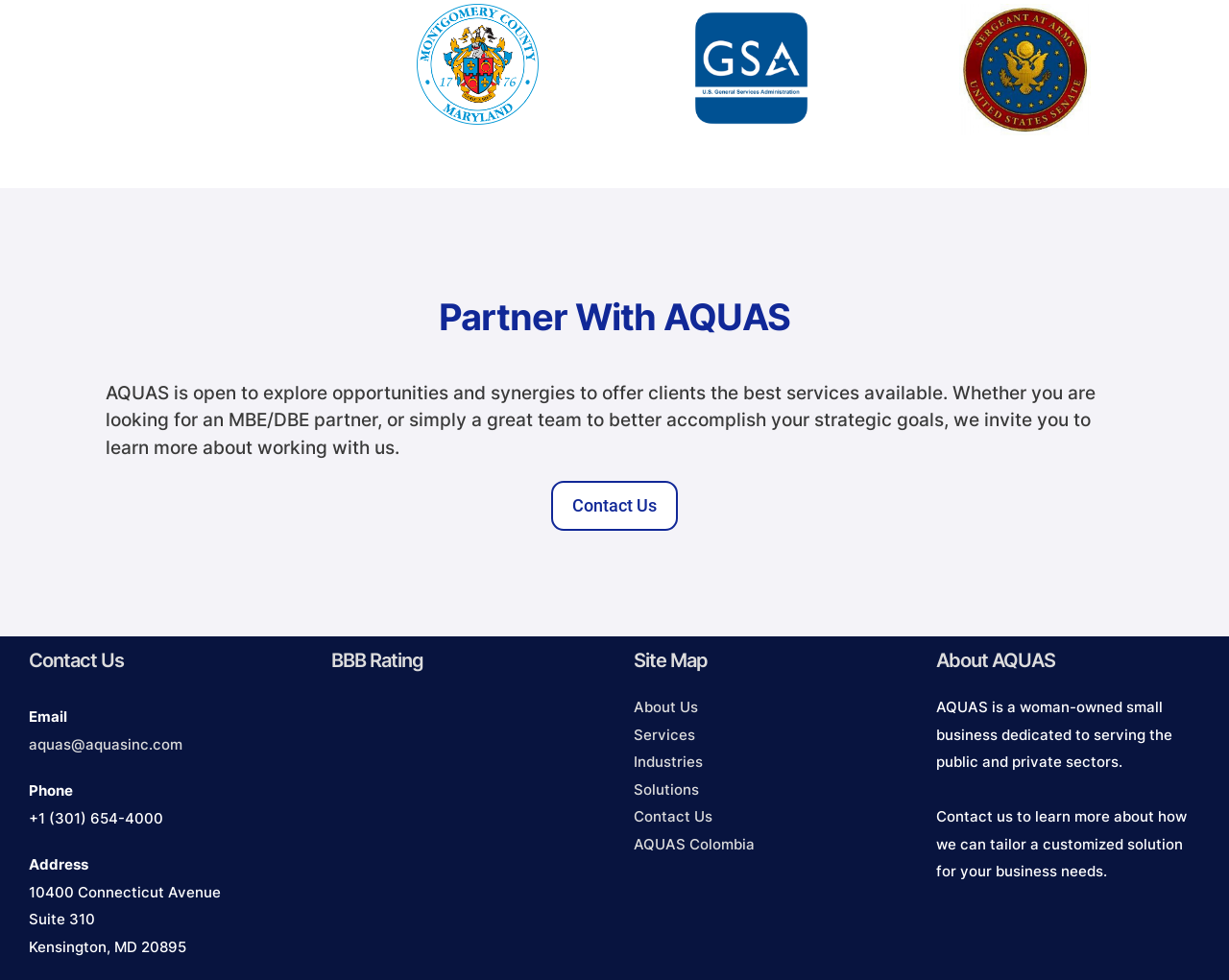What is the address of the company?
Answer briefly with a single word or phrase based on the image.

10400 Connecticut Avenue, Suite 310, Kensington, MD 20895